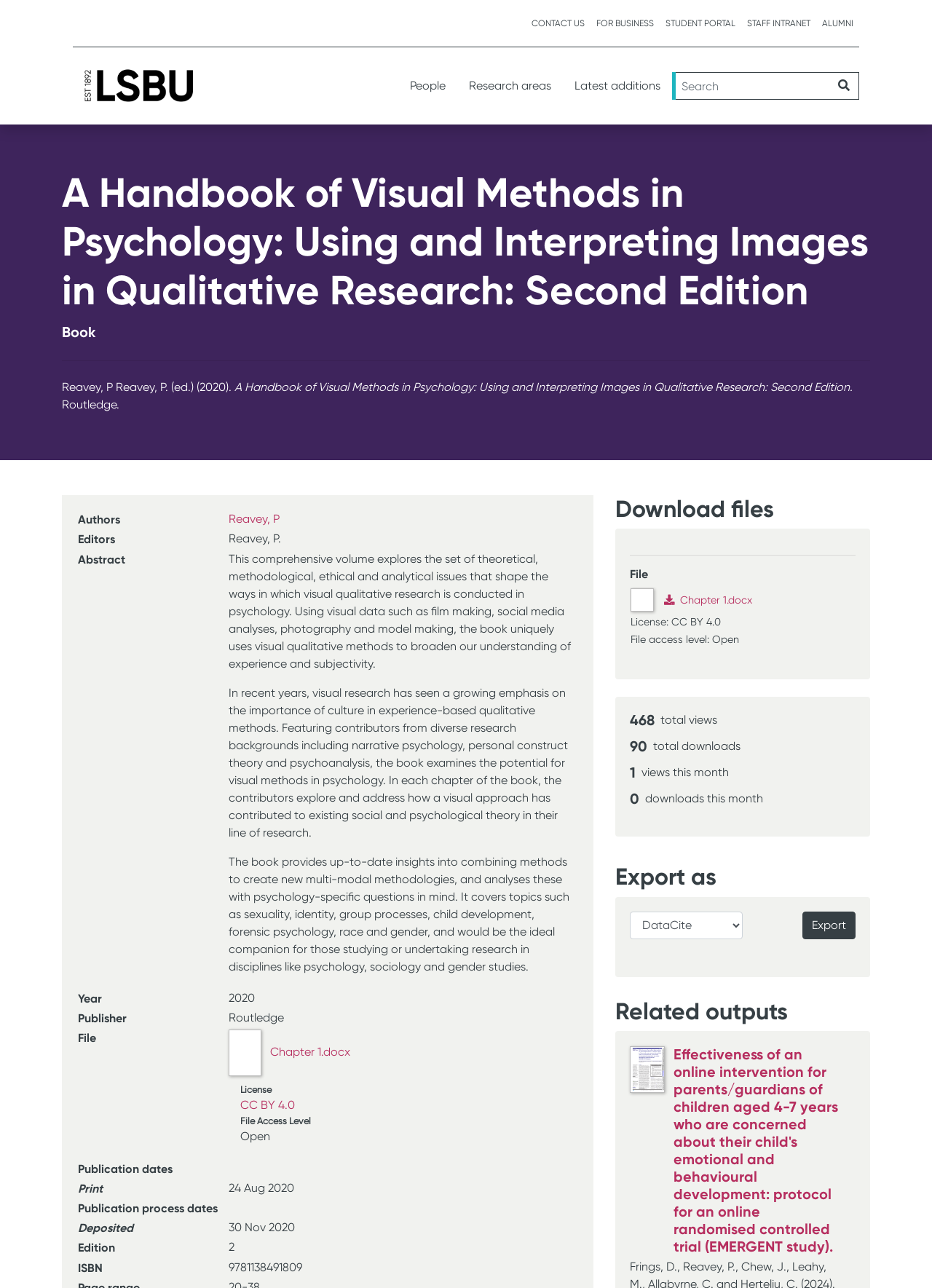Please find the bounding box coordinates of the element's region to be clicked to carry out this instruction: "Click on the 'CONTACT US' link".

[0.564, 0.008, 0.634, 0.028]